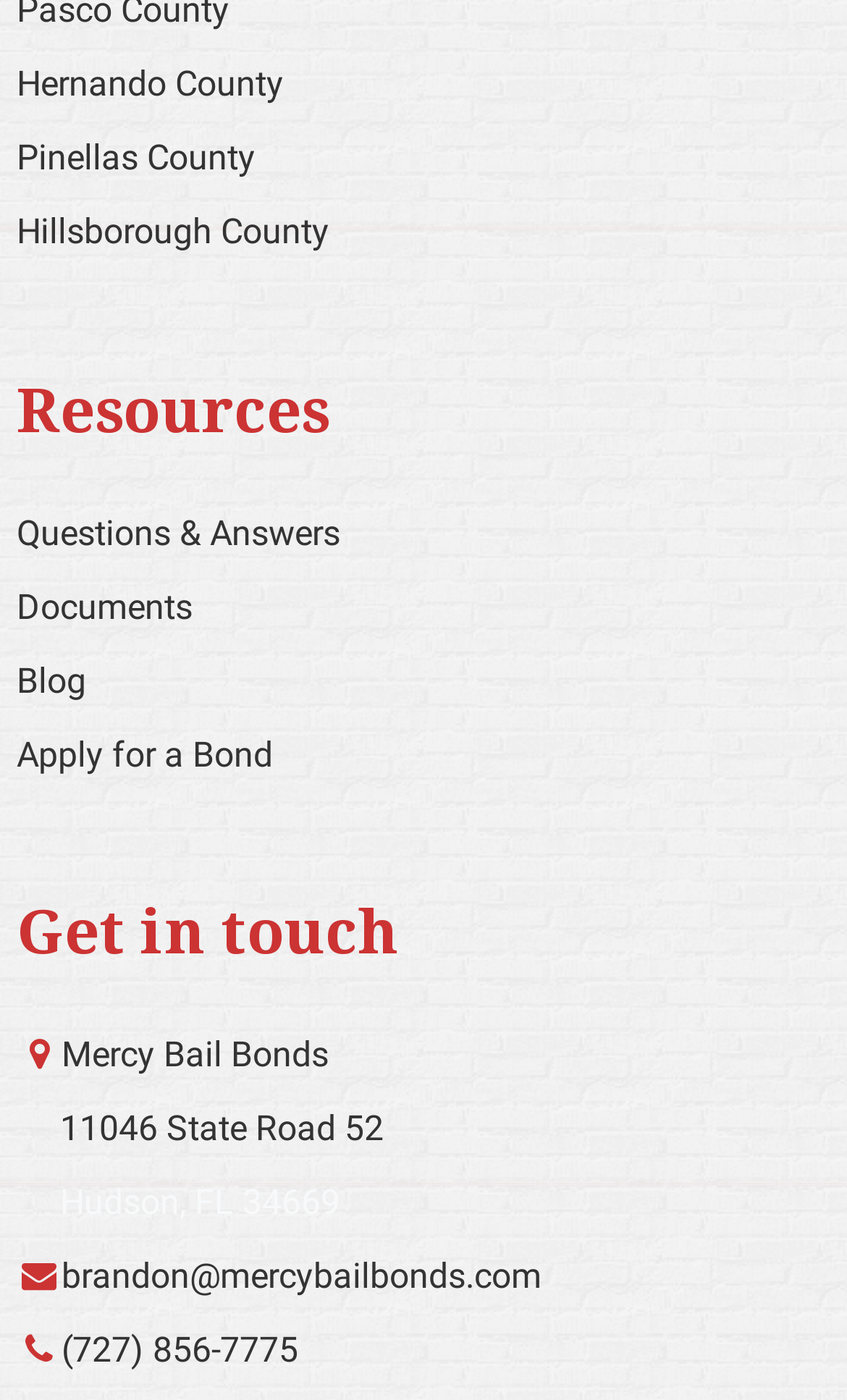What is the address of Mercy Bail Bonds?
Using the picture, provide a one-word or short phrase answer.

11046 State Road 52, Hudson, FL 34669